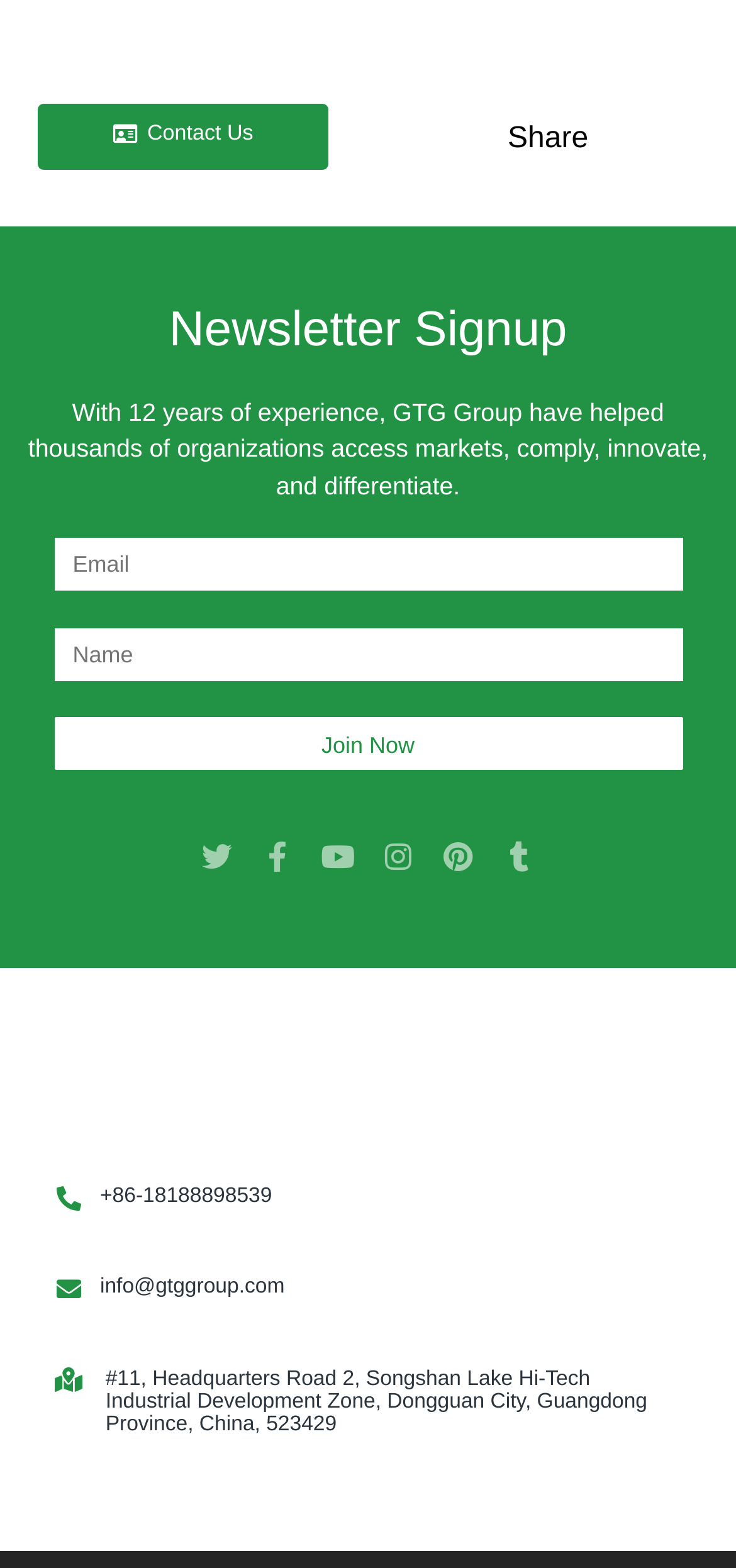Please find the bounding box coordinates of the element's region to be clicked to carry out this instruction: "Follow on Twitter".

[0.254, 0.527, 0.336, 0.566]